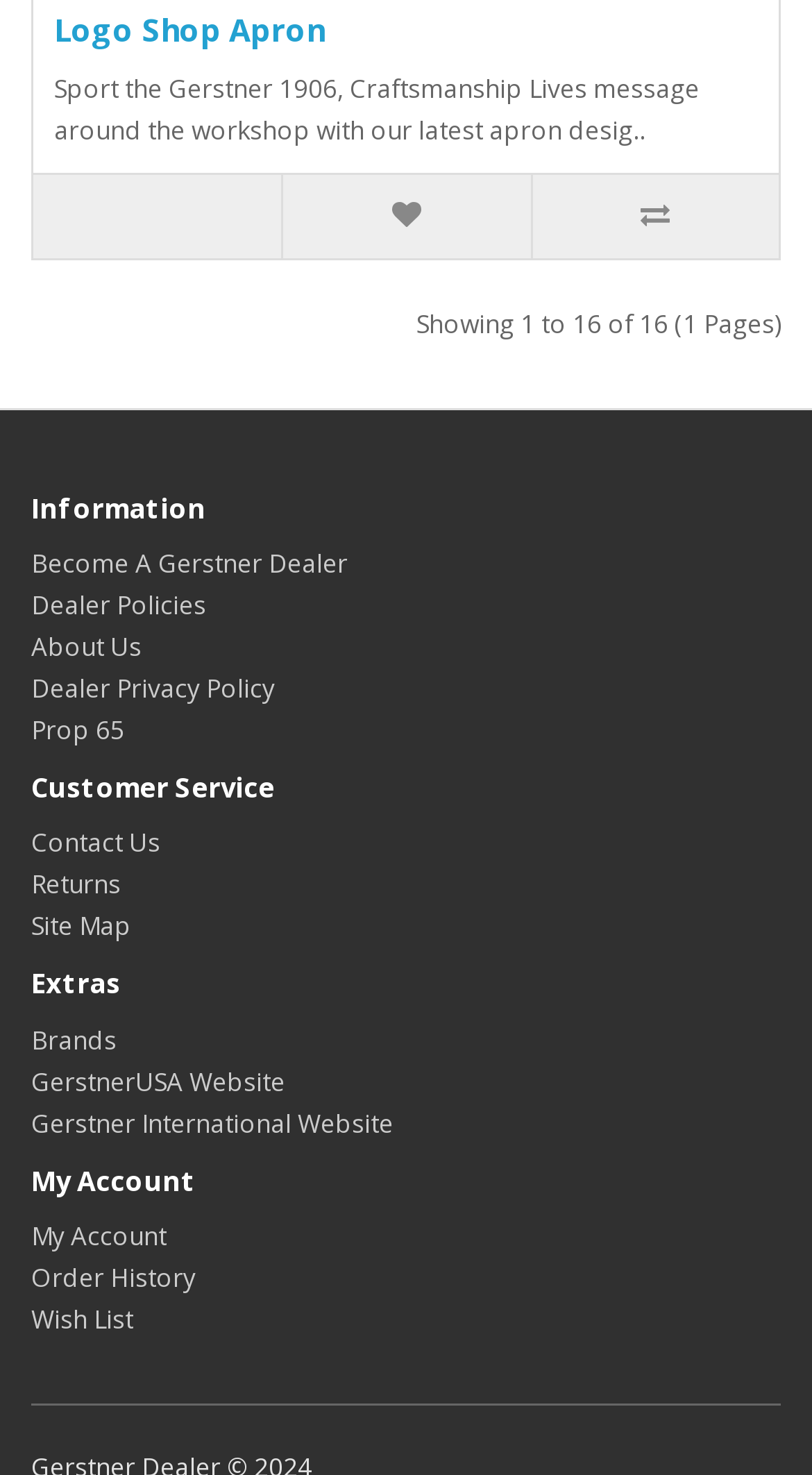Using a single word or phrase, answer the following question: 
What is the purpose of the three buttons on the top?

Navigation